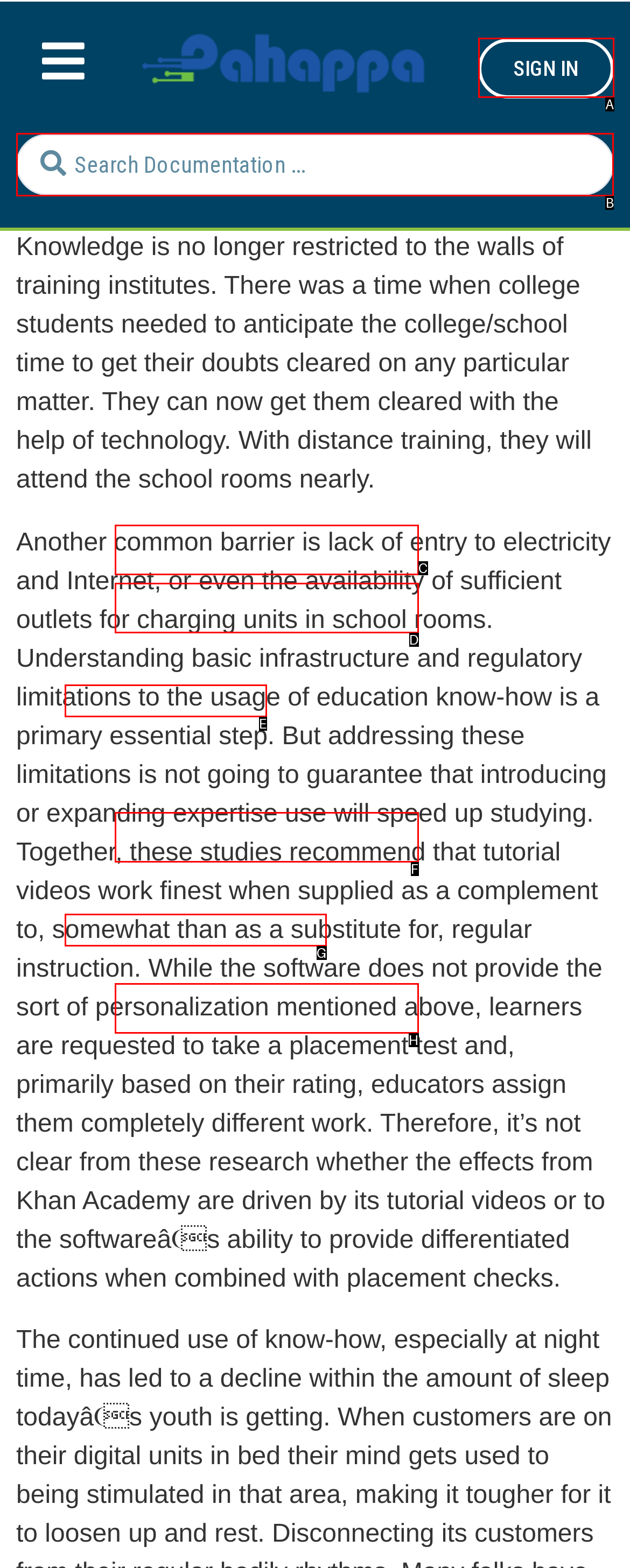Select the HTML element that should be clicked to accomplish the task: Search Documentation Reply with the corresponding letter of the option.

B